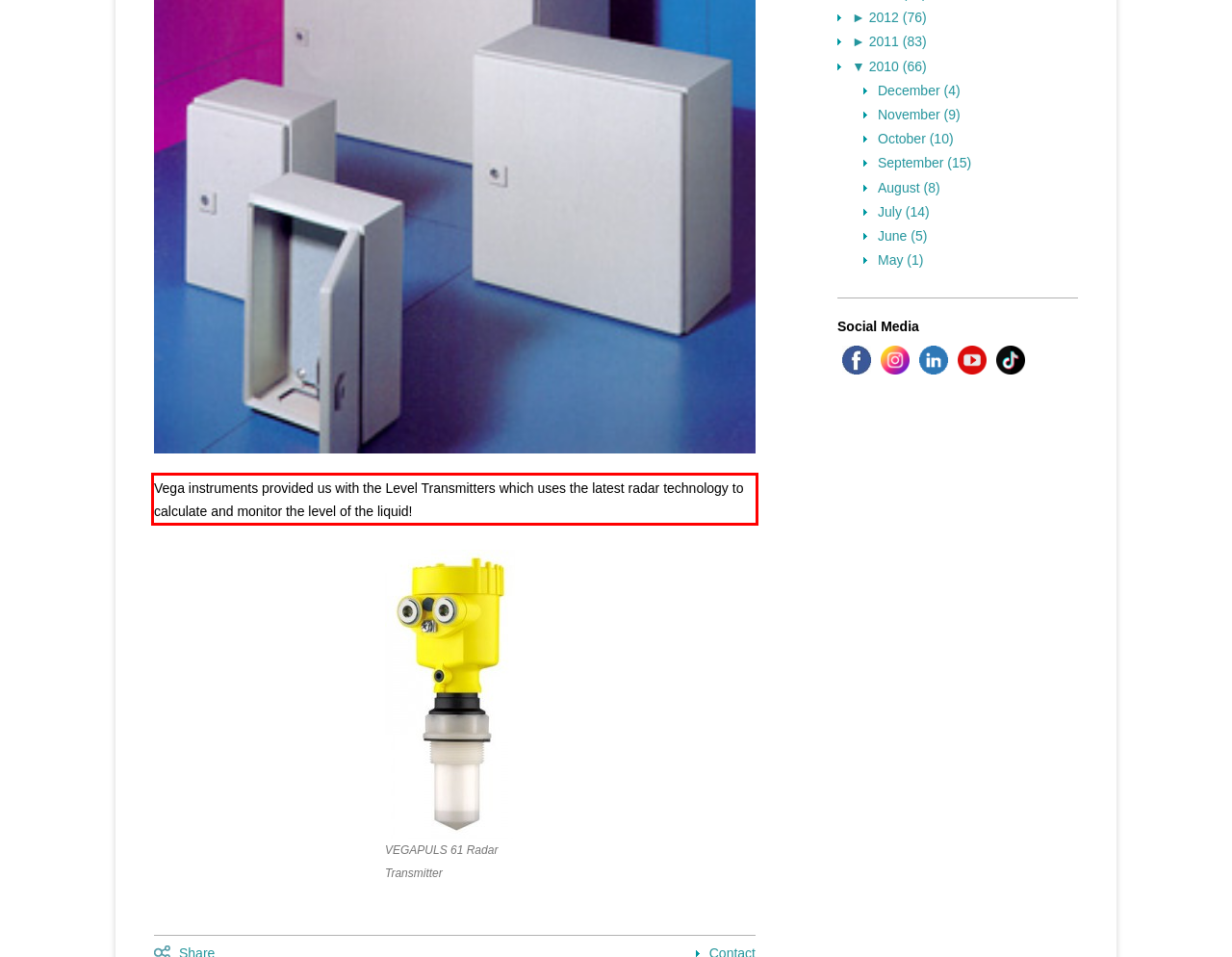You are given a screenshot of a webpage with a UI element highlighted by a red bounding box. Please perform OCR on the text content within this red bounding box.

Vega instruments provided us with the Level Transmitters which uses the latest radar technology to calculate and monitor the level of the liquid!